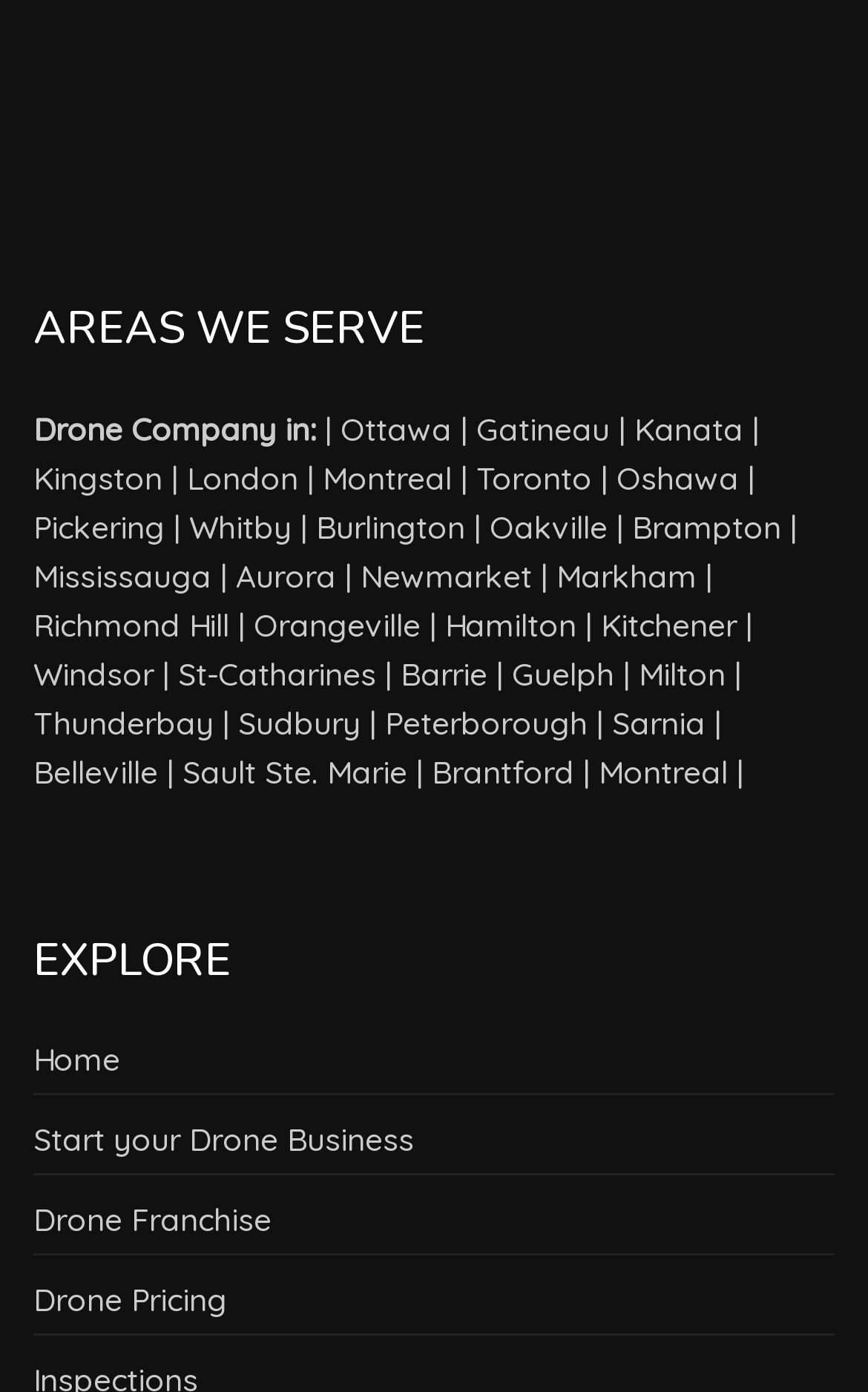Please provide the bounding box coordinates for the element that needs to be clicked to perform the following instruction: "Start your Drone Business". The coordinates should be given as four float numbers between 0 and 1, i.e., [left, top, right, bottom].

[0.038, 0.804, 0.477, 0.833]